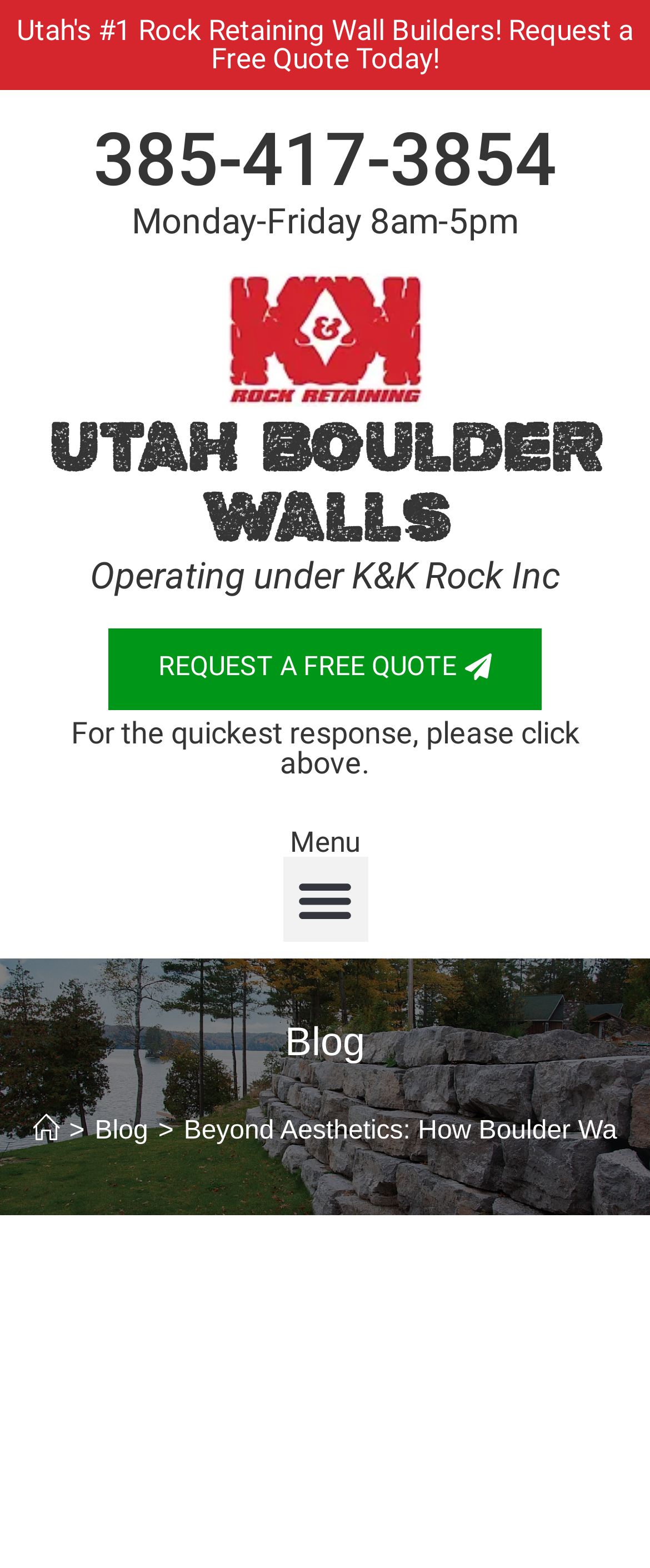Pinpoint the bounding box coordinates of the element that must be clicked to accomplish the following instruction: "Call the phone number". The coordinates should be in the format of four float numbers between 0 and 1, i.e., [left, top, right, bottom].

[0.144, 0.074, 0.856, 0.13]